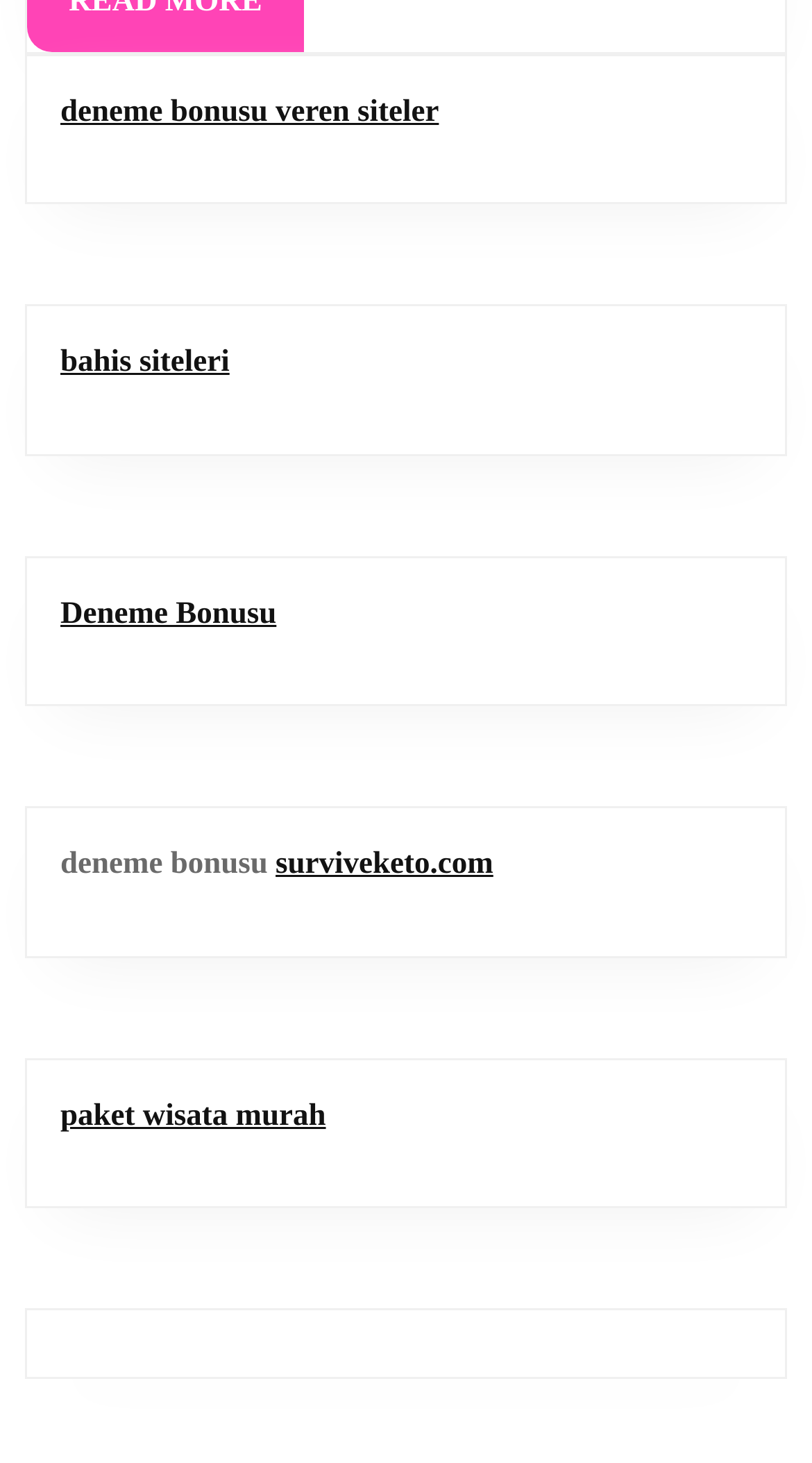Please find the bounding box for the UI component described as follows: "surviveketo.com".

[0.339, 0.58, 0.607, 0.602]